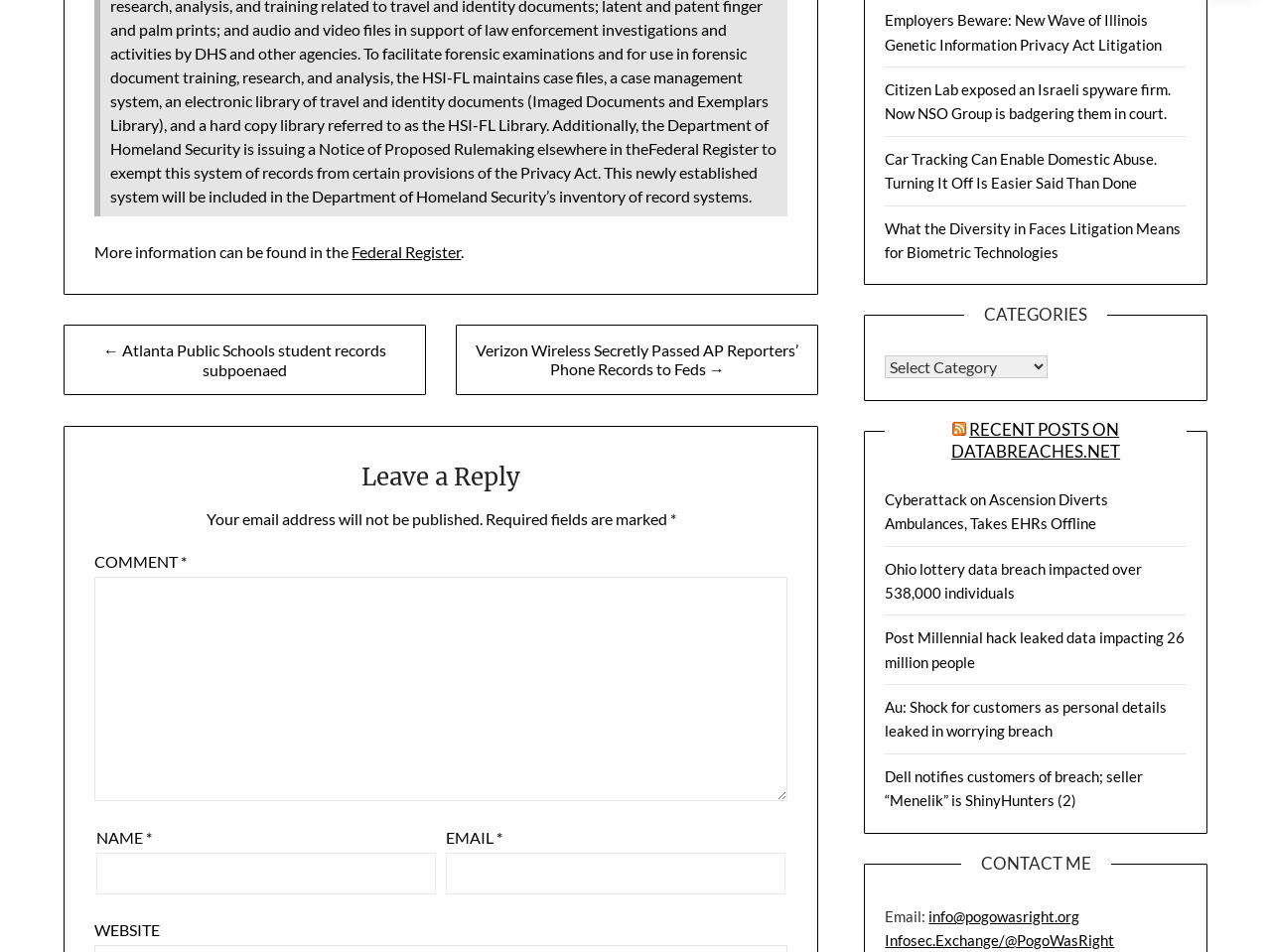How many categories are there in the dropdown menu?
Refer to the screenshot and respond with a concise word or phrase.

Unknown